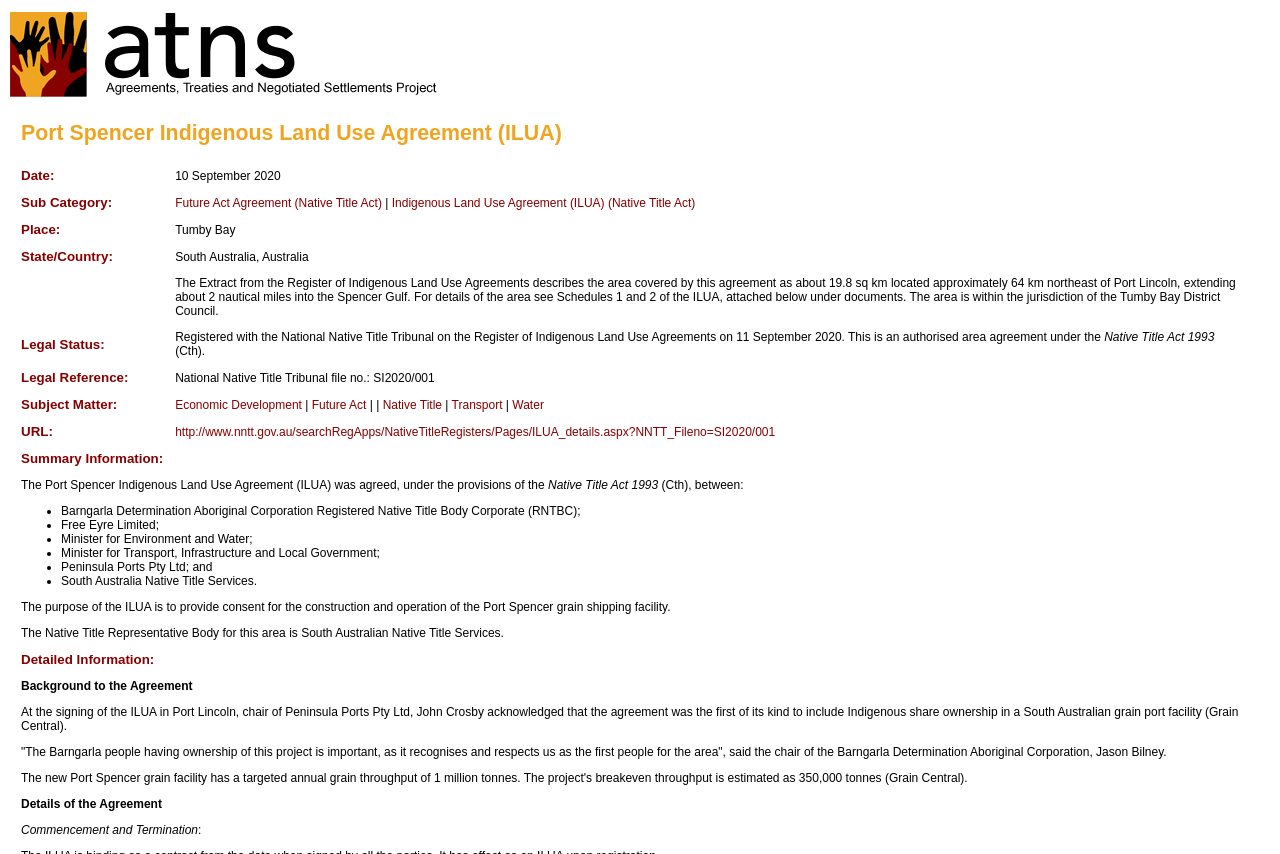Can you specify the bounding box coordinates of the area that needs to be clicked to fulfill the following instruction: "Click the link to view the ILUA details"?

[0.137, 0.497, 0.606, 0.513]